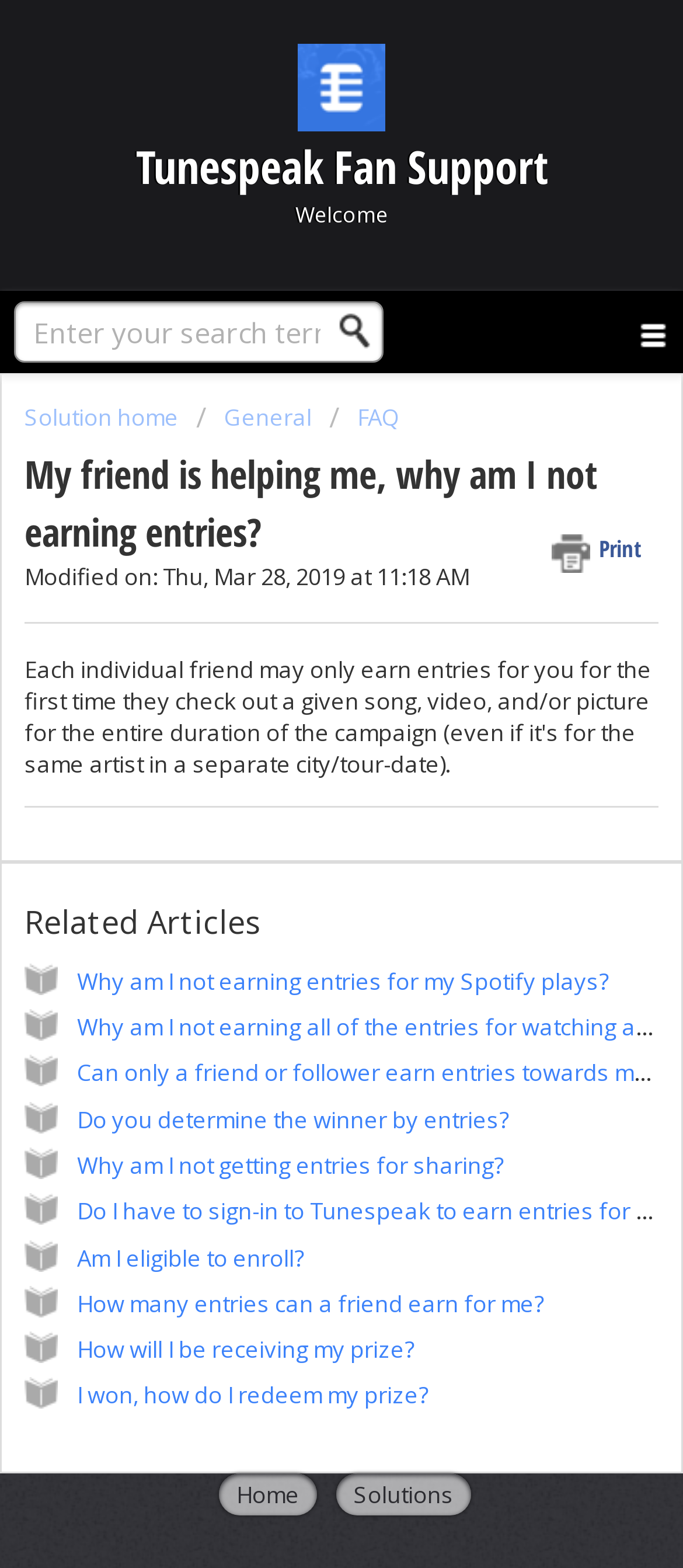Provide the bounding box coordinates of the area you need to click to execute the following instruction: "Search for a keyword".

[0.494, 0.2, 0.571, 0.222]